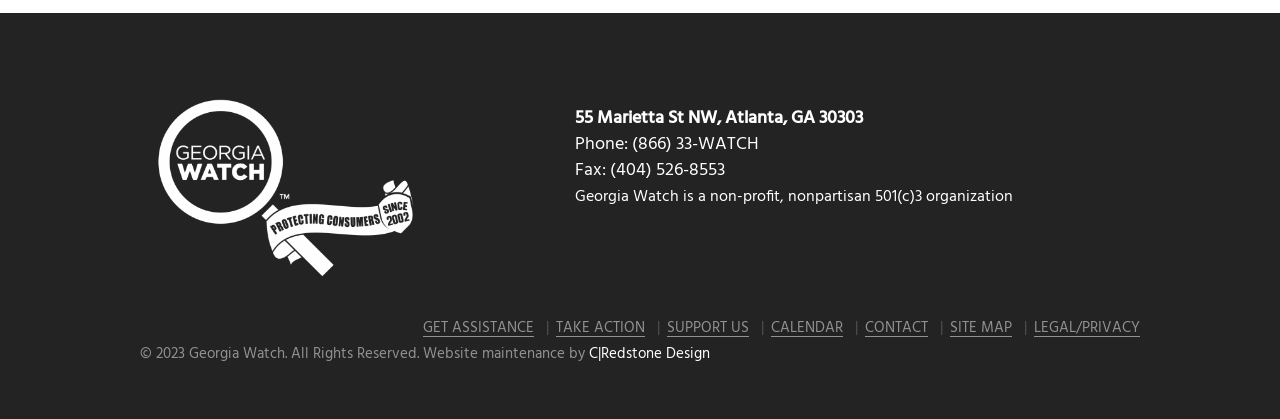Please identify the bounding box coordinates of the element I should click to complete this instruction: 'Click the GET ASSISTANCE link'. The coordinates should be given as four float numbers between 0 and 1, like this: [left, top, right, bottom].

[0.331, 0.763, 0.417, 0.805]